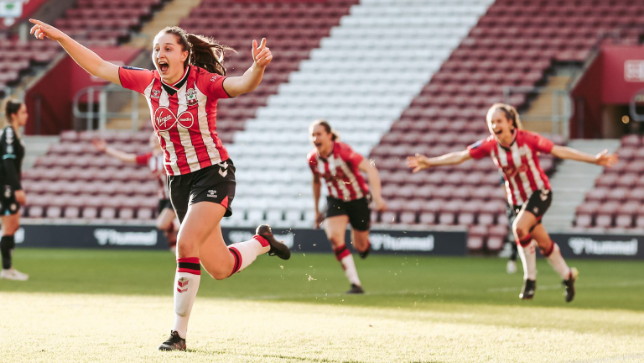Interpret the image and provide an in-depth description.

In a moment of pure elation, a Southampton player celebrates passionately after scoring a crucial goal during a match. Dressed in their striking red and white striped kit, she raises her arms in triumph, embodying the joy and determination of her team. In the background, teammates join in the celebration, reflecting the camaraderie and excitement of the moment. The setting is St Mary's Stadium, which is bathed in warm sunlight, creating a vibrant atmosphere as the match intensifies. This image captures the essence of competitive spirit and the joy of victory amidst a fierce contest, highlighting Southampton's strong performance as they chase the league title.